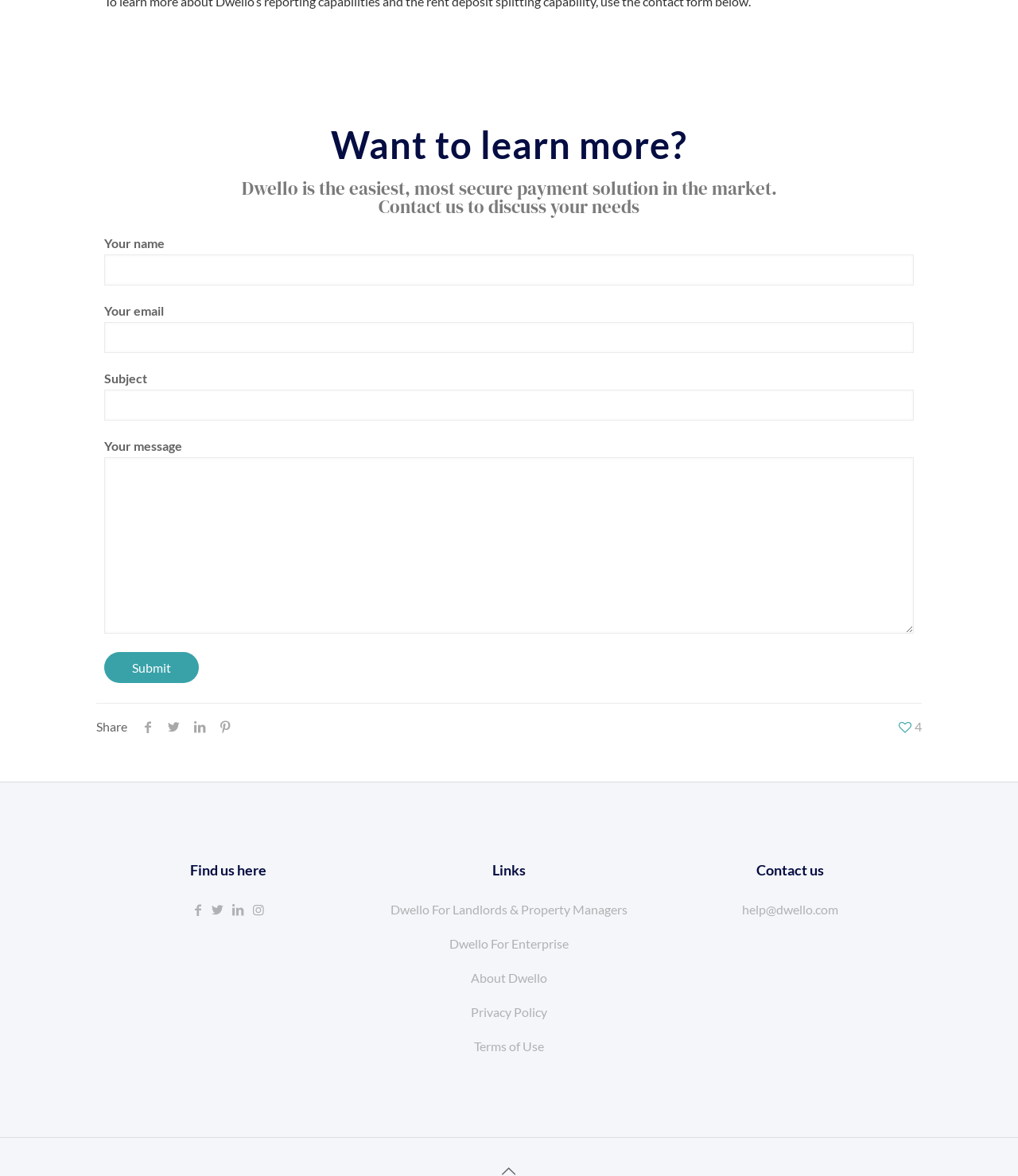Determine the bounding box coordinates of the area to click in order to meet this instruction: "Click the Submit button".

[0.102, 0.554, 0.195, 0.58]